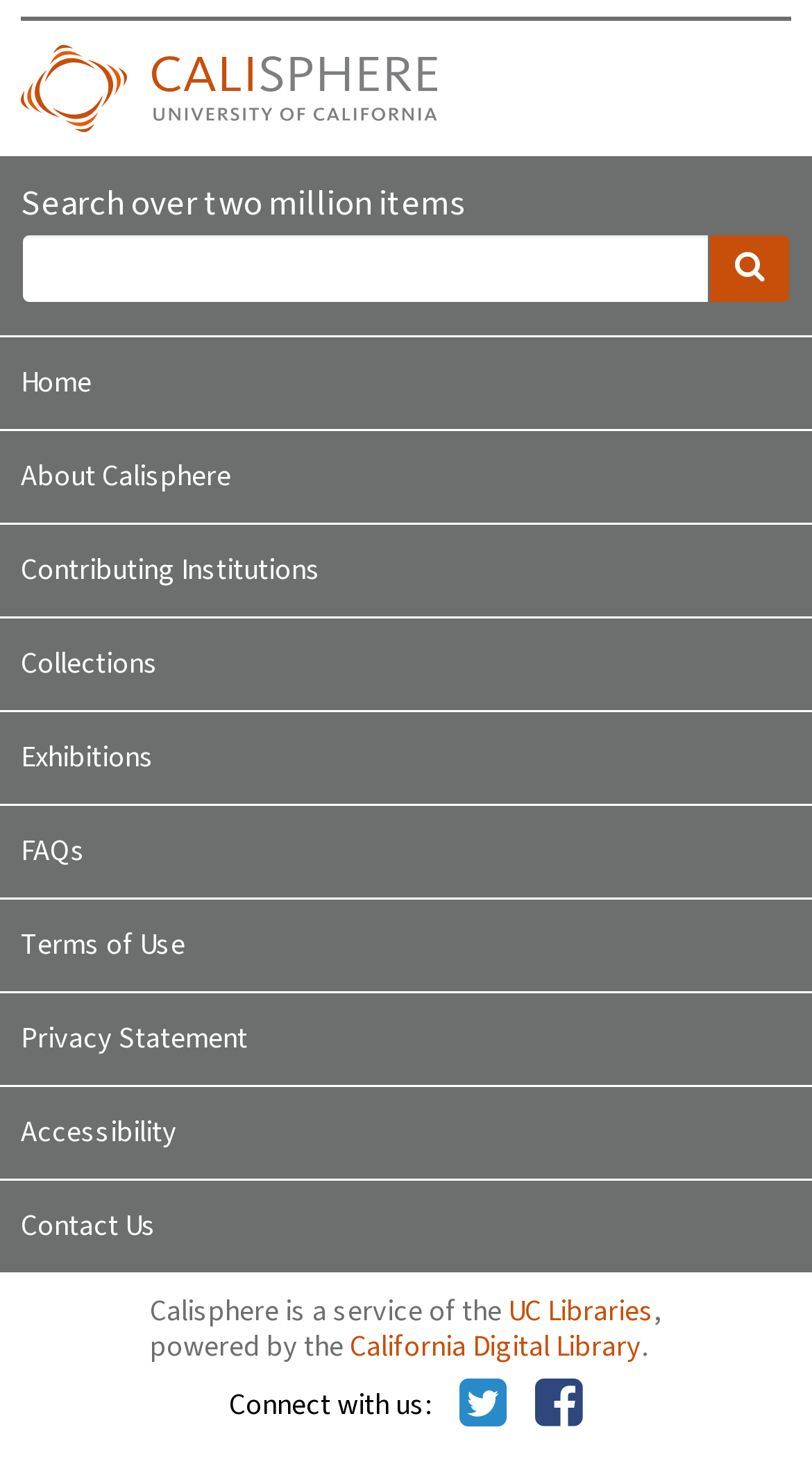What is the purpose of the search box?
Please describe in detail the information shown in the image to answer the question.

The search box is located in the top-center section of the webpage, and its purpose is to allow users to search over two million items, as indicated by the static text above the search box.